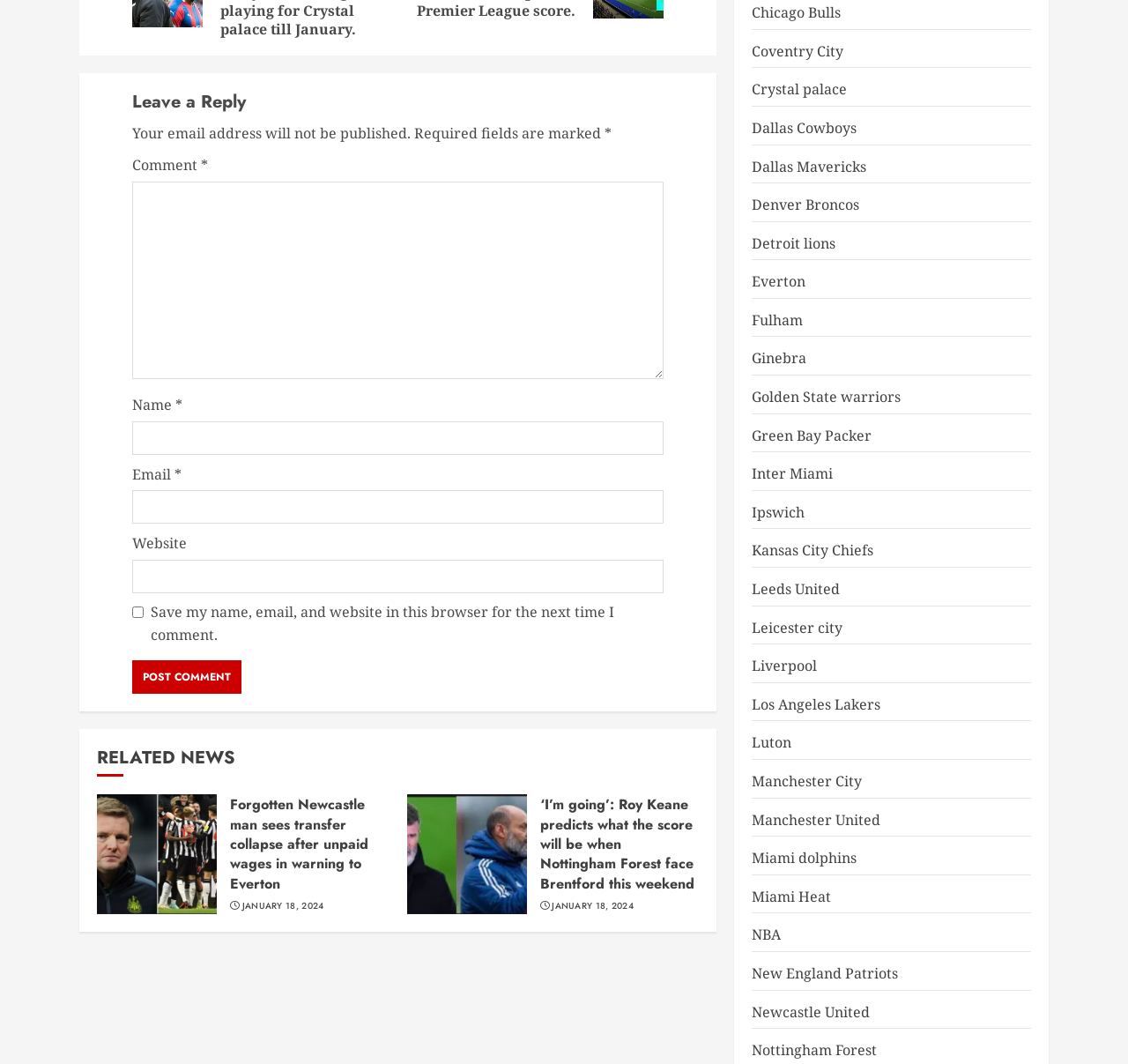How many links are there in the RELATED NEWS section?
Give a thorough and detailed response to the question.

I counted the number of link elements in the RELATED NEWS section, which are 'Forgotten Newcastle man sees transfer collapse after unpaid wages in warning to Everton', '‘I’m going’: Roy Keane predicts what the score will be when Nottingham Forest face Brentford this weekend', and 'JANUARY 18, 2024'. Therefore, there are 3 links in the RELATED NEWS section.